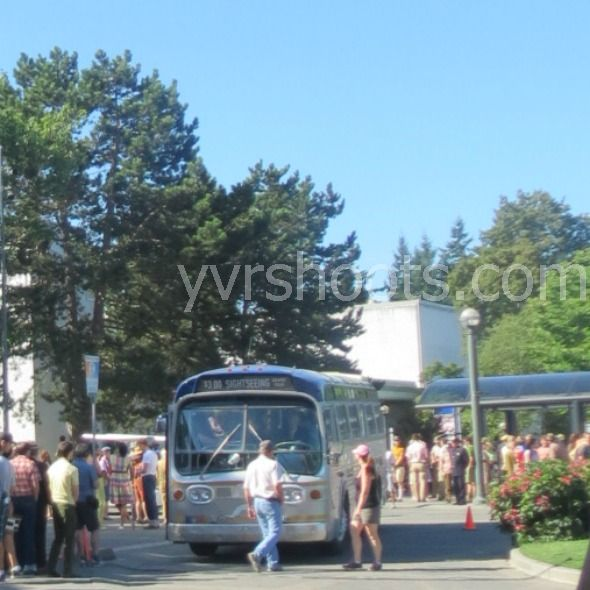Answer this question using a single word or a brief phrase:
What is the approximate time period of the scene?

Mid-20th century